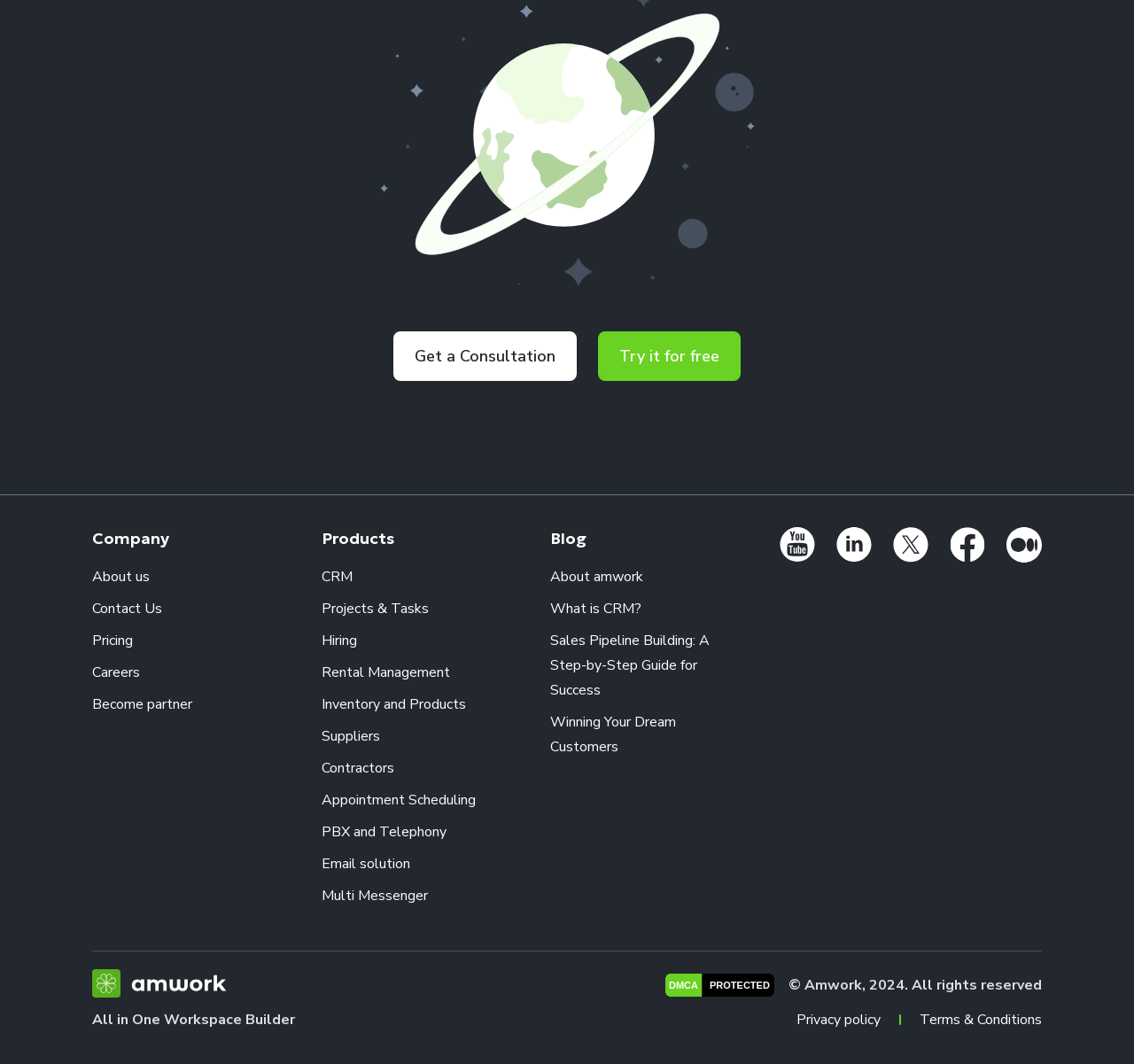Please find the bounding box coordinates for the clickable element needed to perform this instruction: "View pricing".

[0.081, 0.591, 0.246, 0.614]